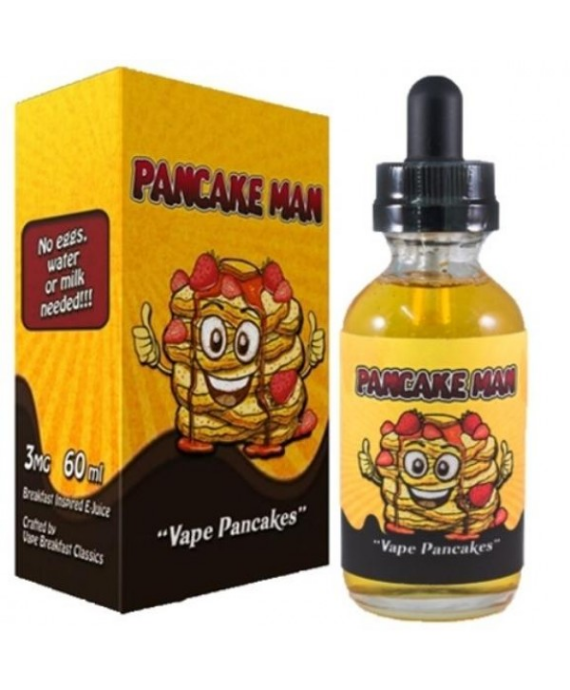Using the details from the image, please elaborate on the following question: What is the nicotine strength of the e-liquid?

The packaging of the product includes important product information, which mentions the nicotine strength of 3 mg, indicating the level of nicotine present in the e-liquid.